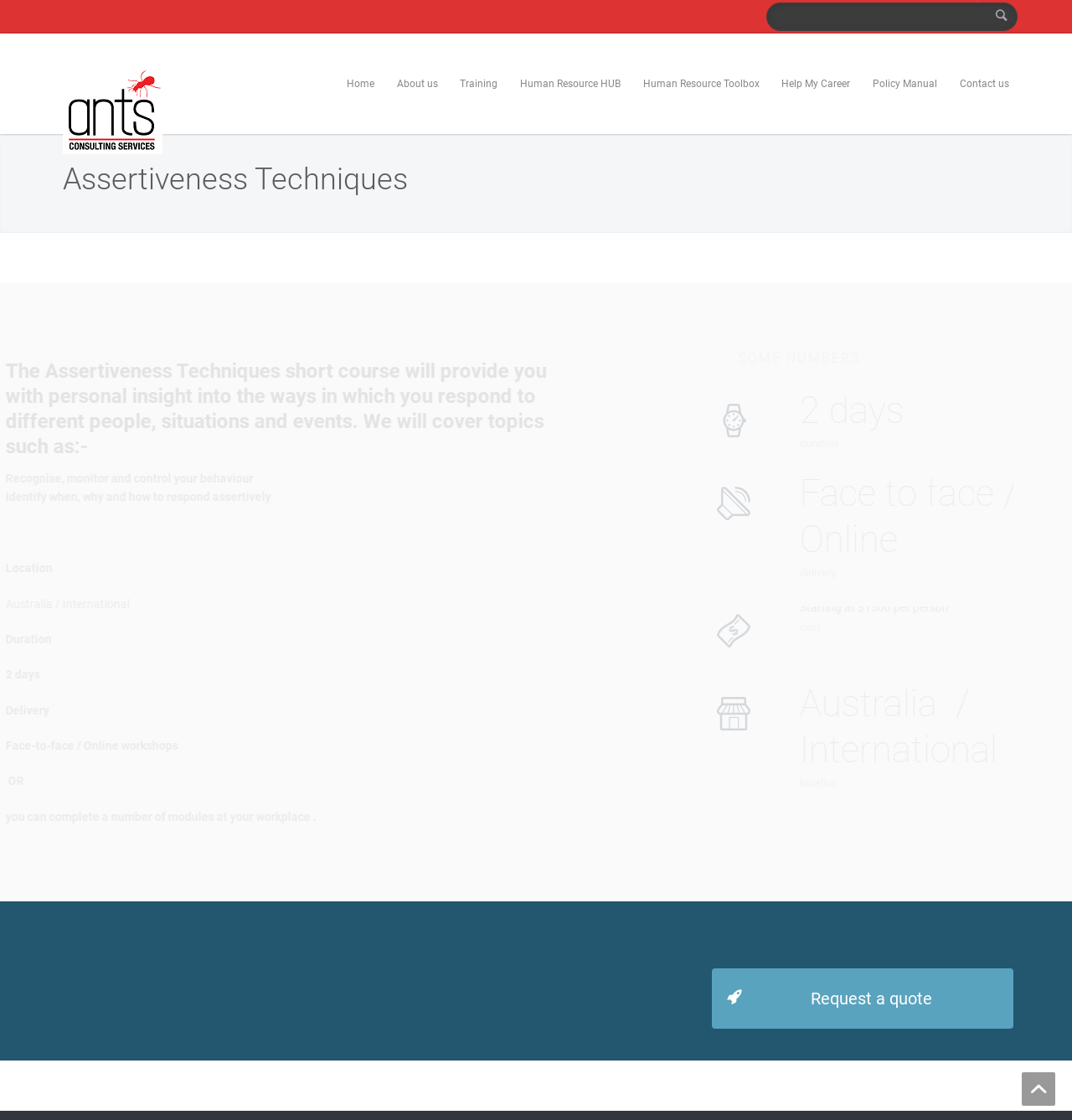Please locate the UI element described by "name="s"" and provide its bounding box coordinates.

[0.908, 0.002, 0.949, 0.028]